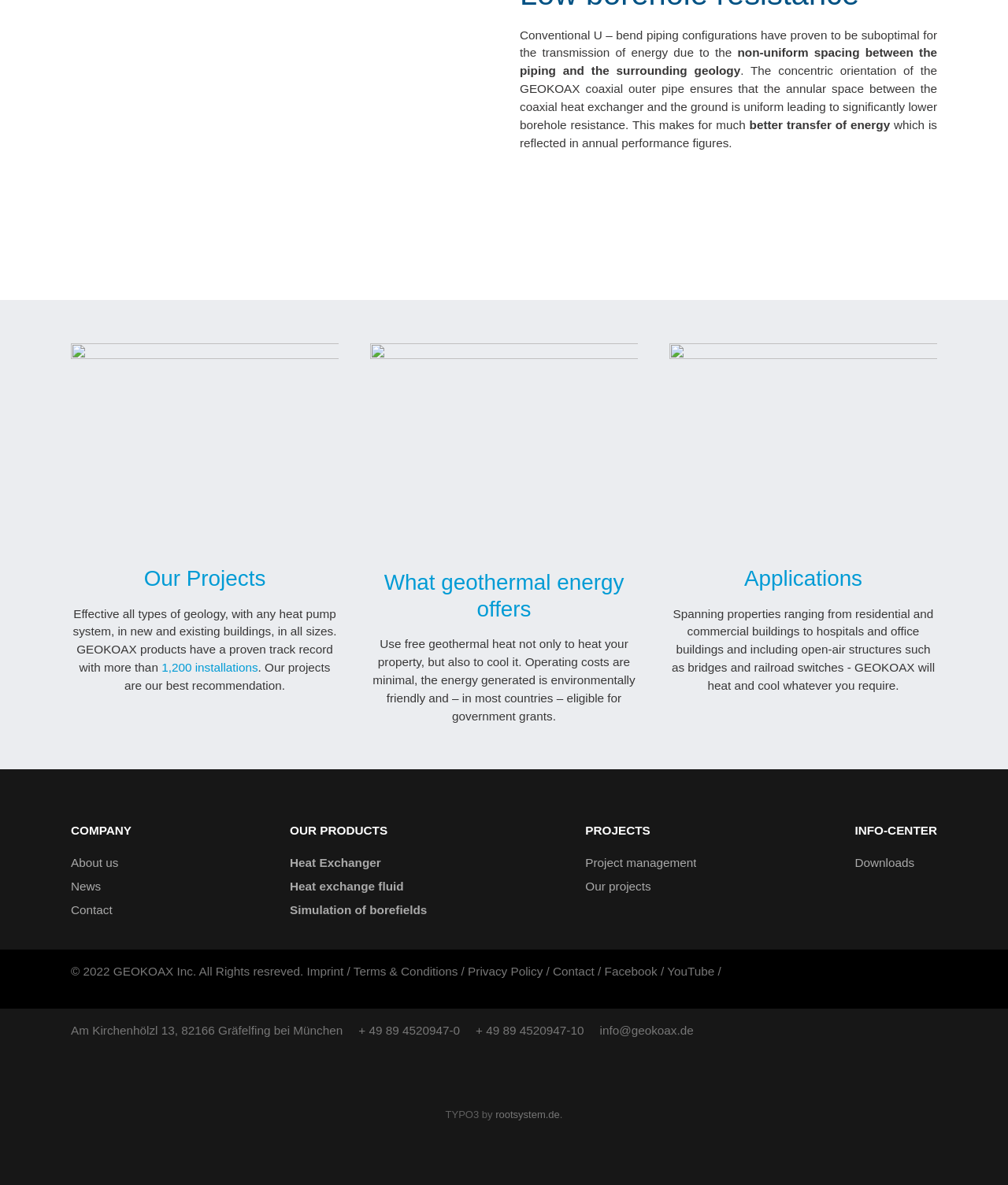Specify the bounding box coordinates of the element's region that should be clicked to achieve the following instruction: "Click the 'Previous' button". The bounding box coordinates consist of four float numbers between 0 and 1, in the format [left, top, right, bottom].

[0.07, 0.29, 0.148, 0.461]